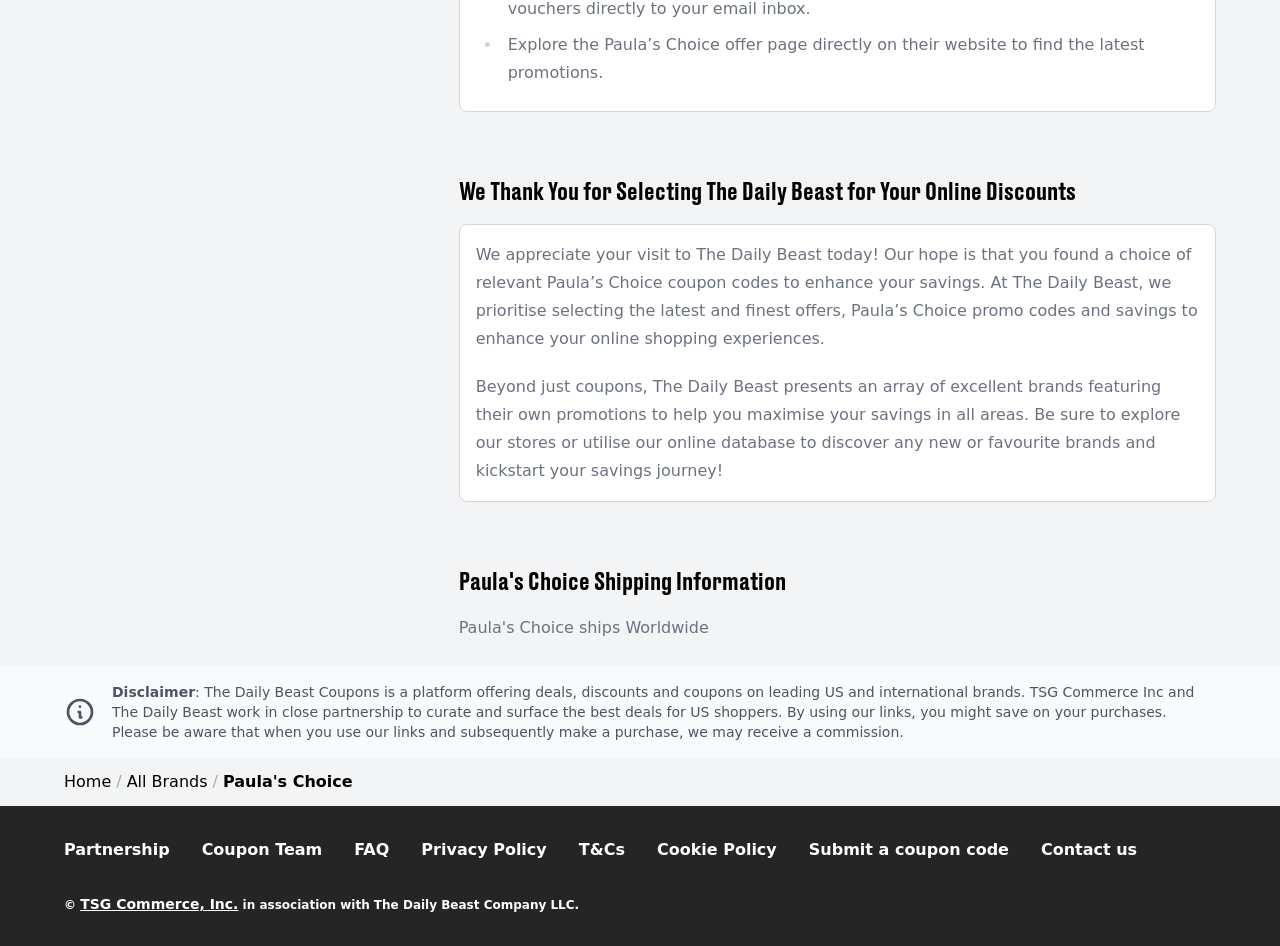Identify the bounding box coordinates of the clickable region to carry out the given instruction: "Explore Paula's Choice offer page".

[0.397, 0.037, 0.894, 0.087]